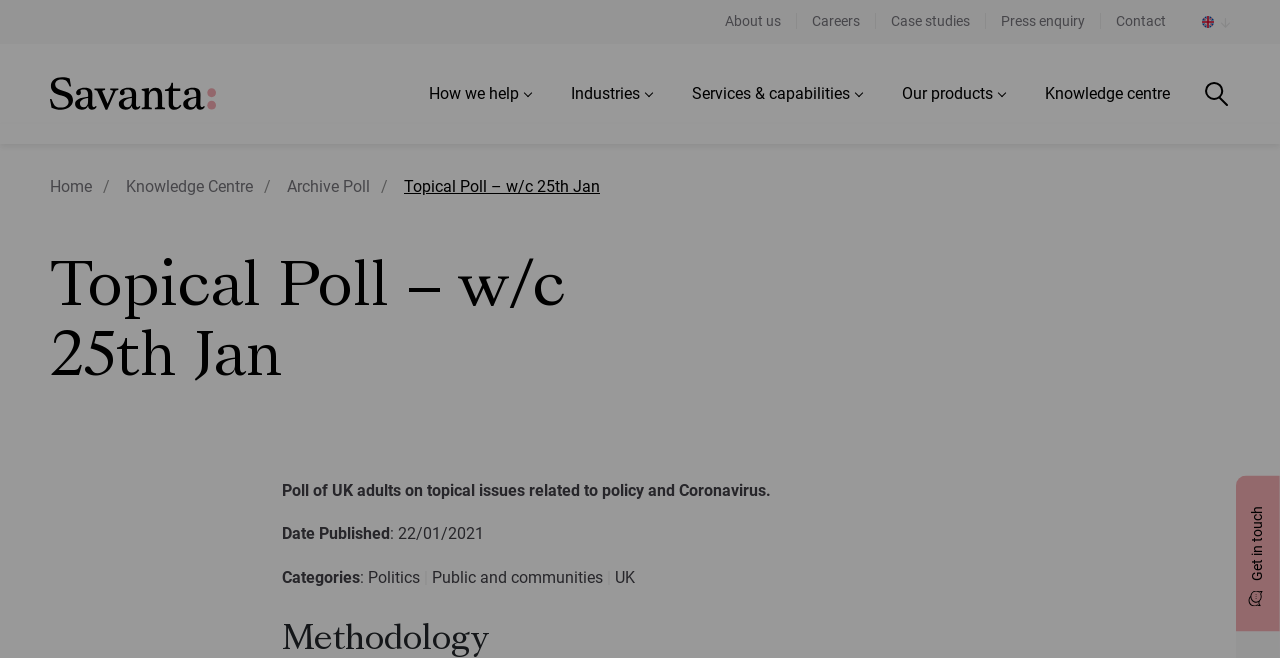Locate the bounding box coordinates of the clickable area to execute the instruction: "Click About us". Provide the coordinates as four float numbers between 0 and 1, represented as [left, top, right, bottom].

[0.555, 0.02, 0.622, 0.044]